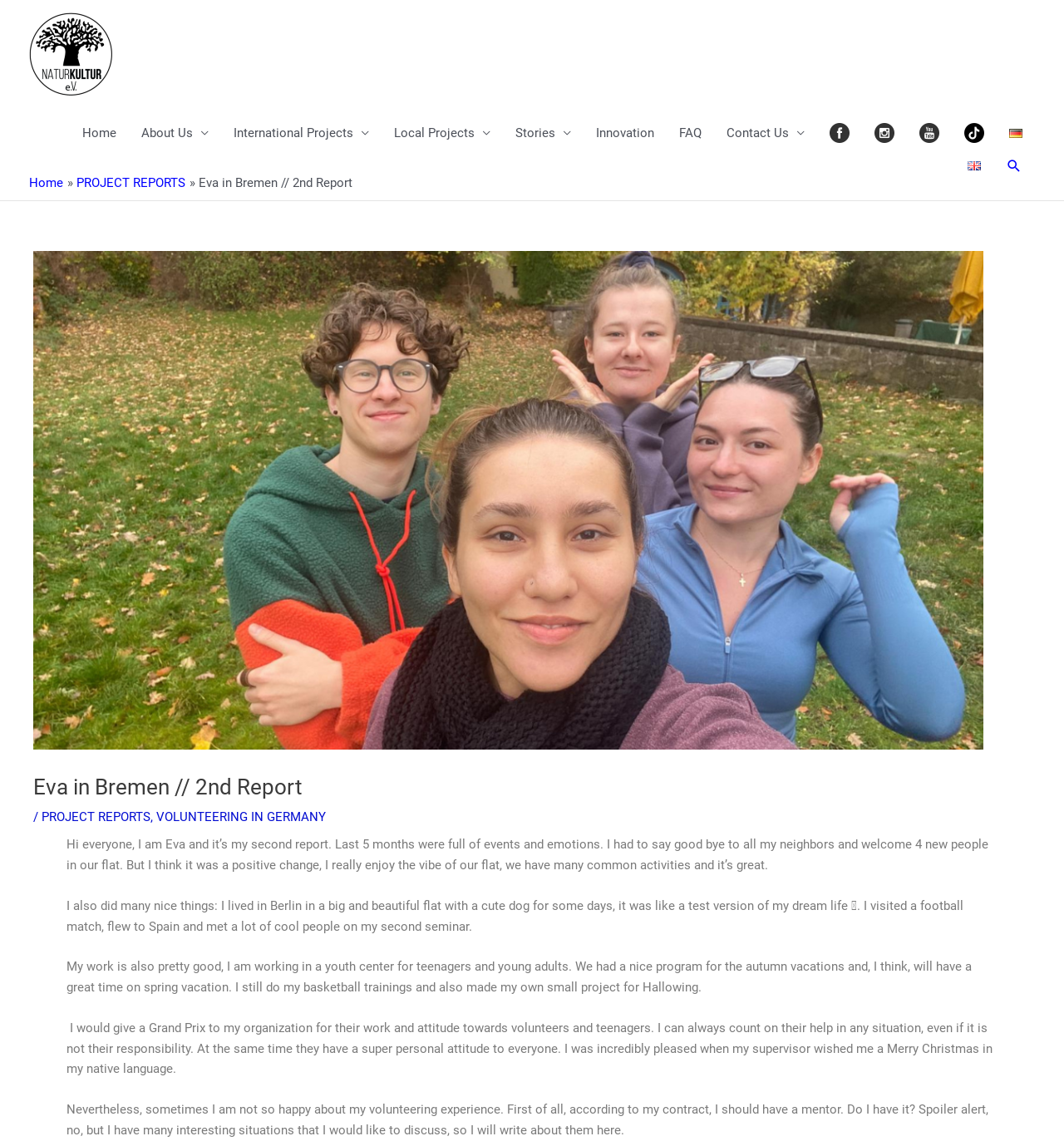What is the title of the report?
By examining the image, provide a one-word or phrase answer.

Eva in Bremen // 2nd Report